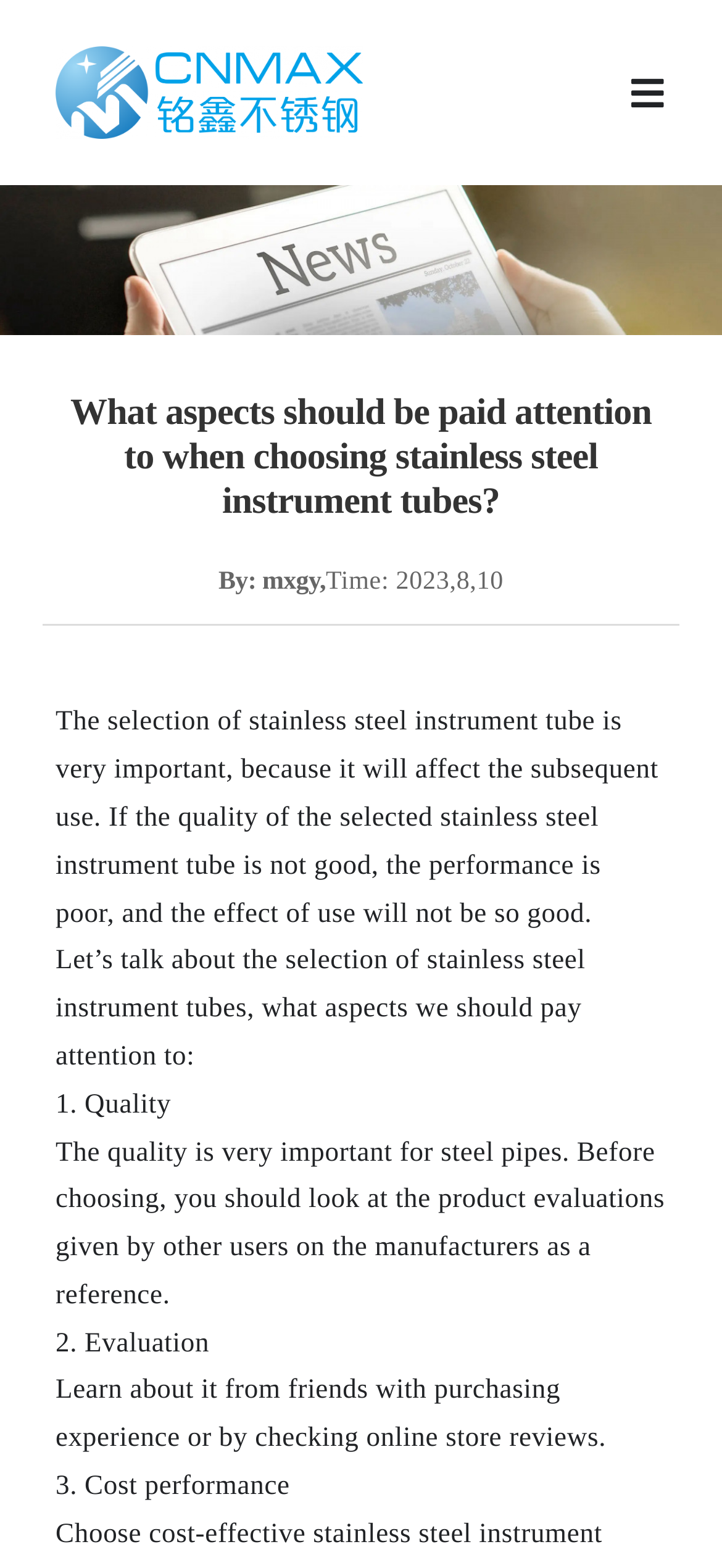Find the bounding box coordinates for the HTML element described as: "Contact Us". The coordinates should consist of four float values between 0 and 1, i.e., [left, top, right, bottom].

[0.0, 0.43, 1.0, 0.506]